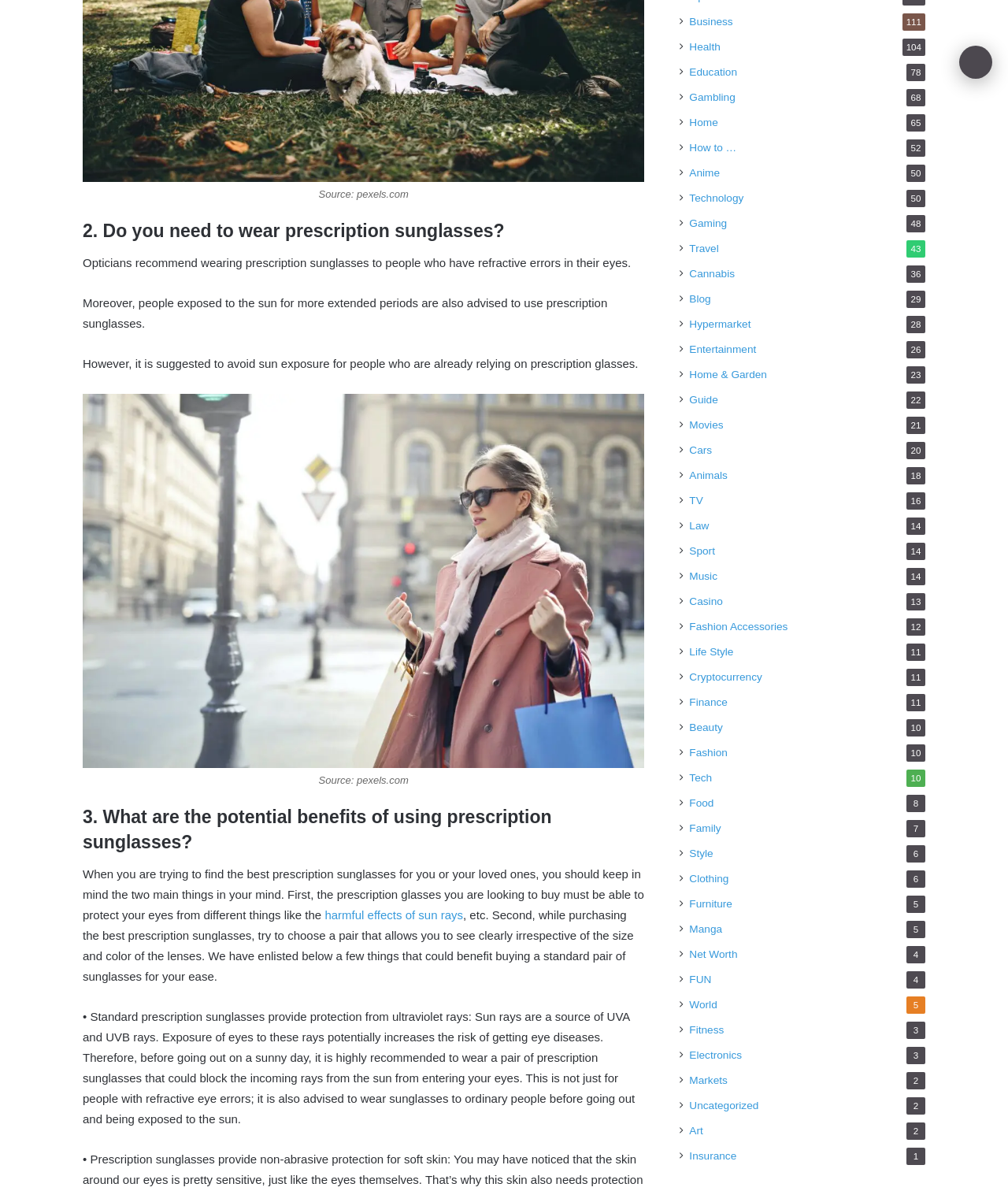What is the source of the images on the webpage?
Analyze the screenshot and provide a detailed answer to the question.

The webpage credits pexels.com as the source of the images used on the webpage, as indicated by the captions 'Source: pexels.com' below the images.